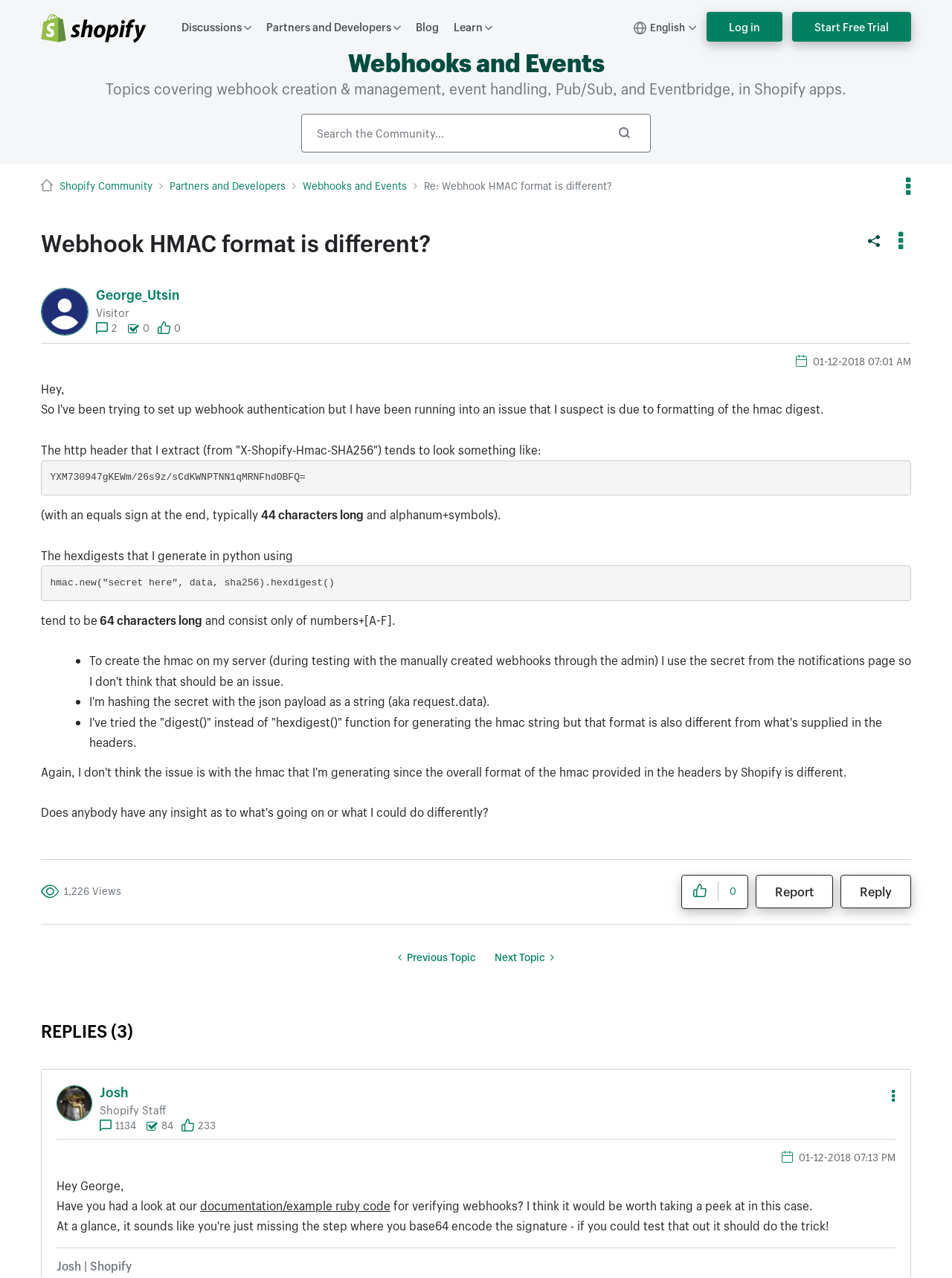Could you determine the bounding box coordinates of the clickable element to complete the instruction: "Click the 'Search' button"? Provide the coordinates as four float numbers between 0 and 1, i.e., [left, top, right, bottom].

[0.636, 0.091, 0.675, 0.117]